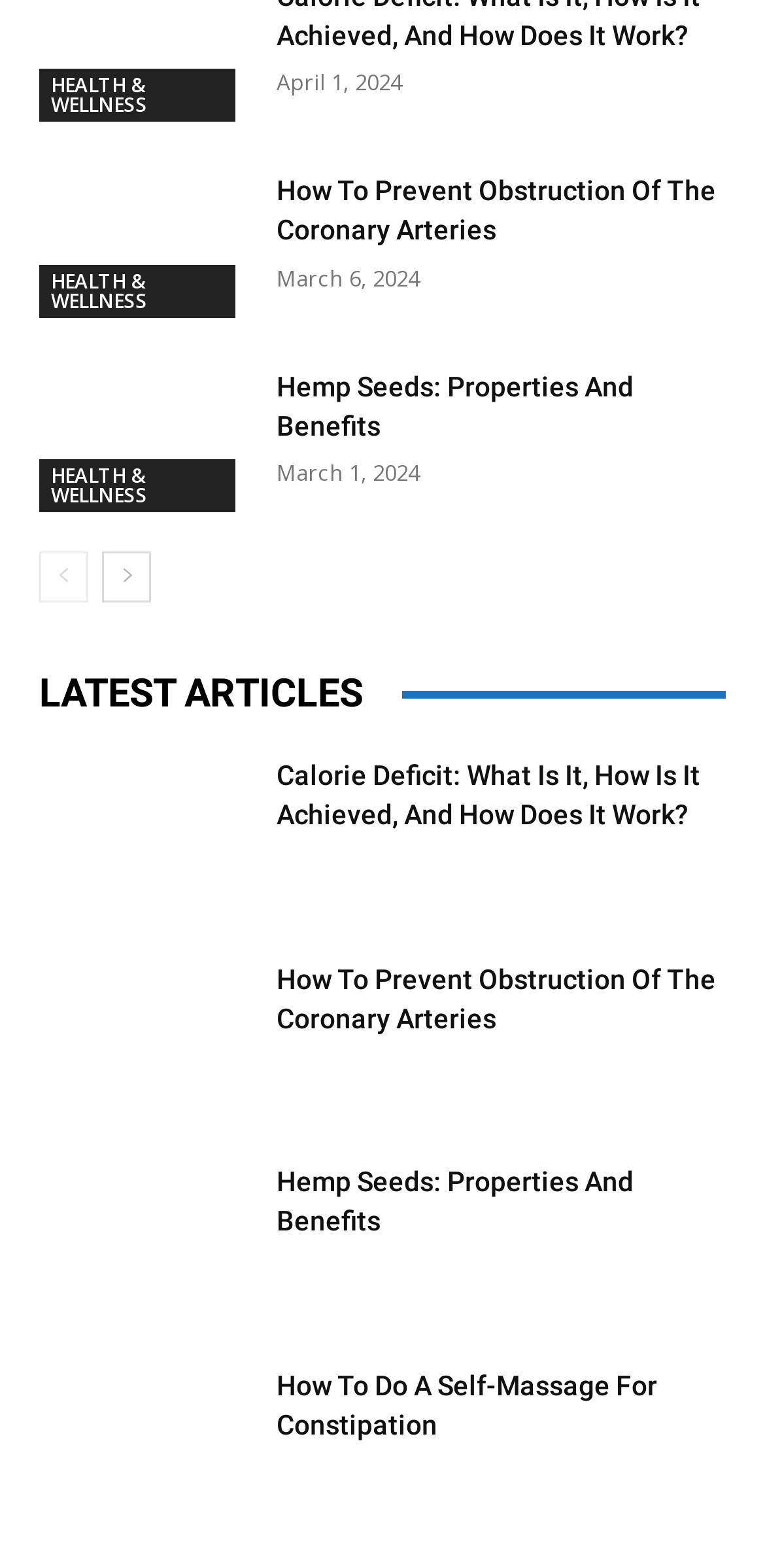What is the topic of the third article from the top?
We need a detailed and exhaustive answer to the question. Please elaborate.

I counted the article links from the top and found that the third one is 'Hemp Seeds: Properties And Benefits', which is also a heading on the page.